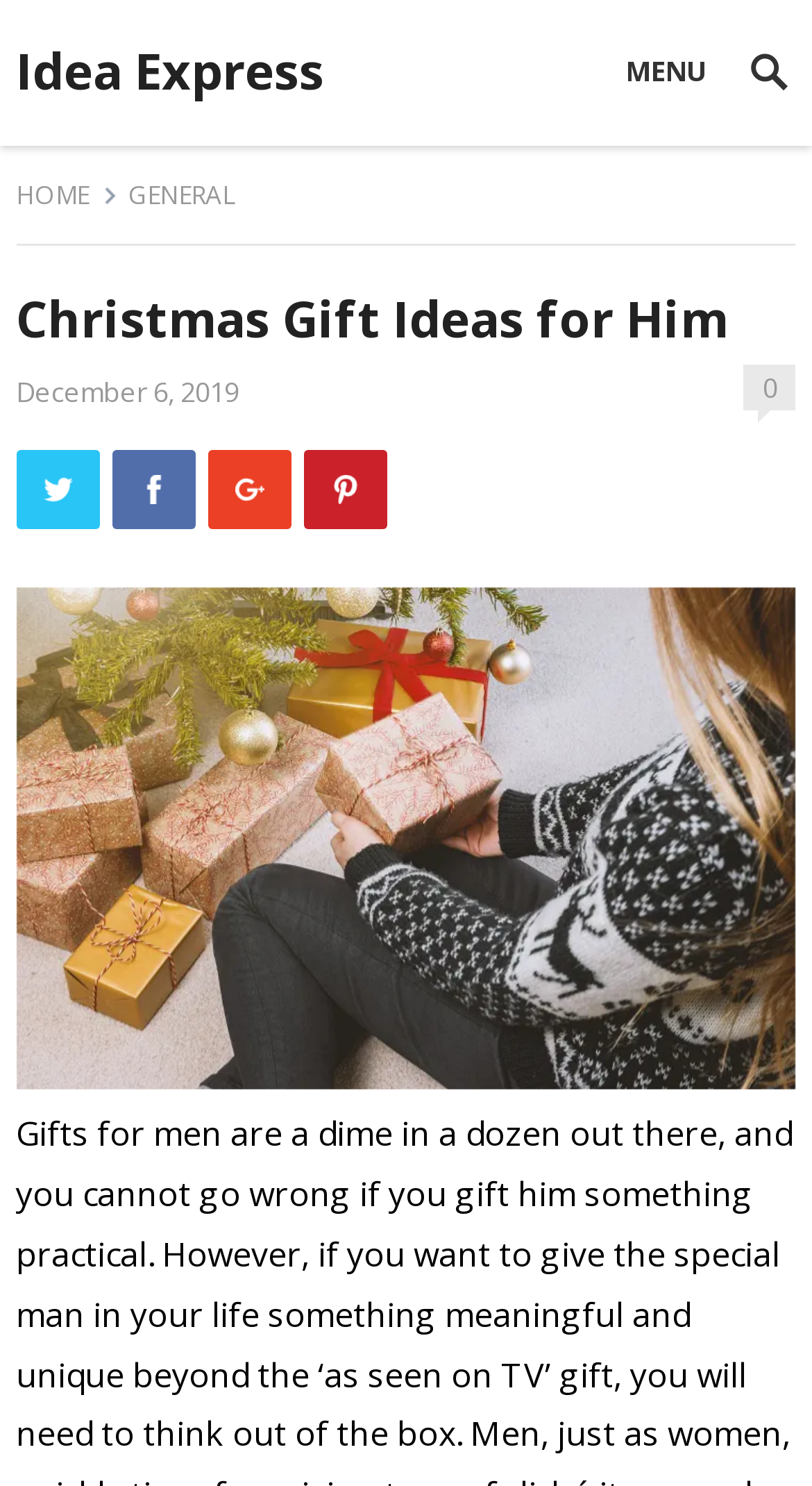Determine the bounding box coordinates for the area that needs to be clicked to fulfill this task: "click on Idea Express". The coordinates must be given as four float numbers between 0 and 1, i.e., [left, top, right, bottom].

[0.02, 0.0, 0.399, 0.094]